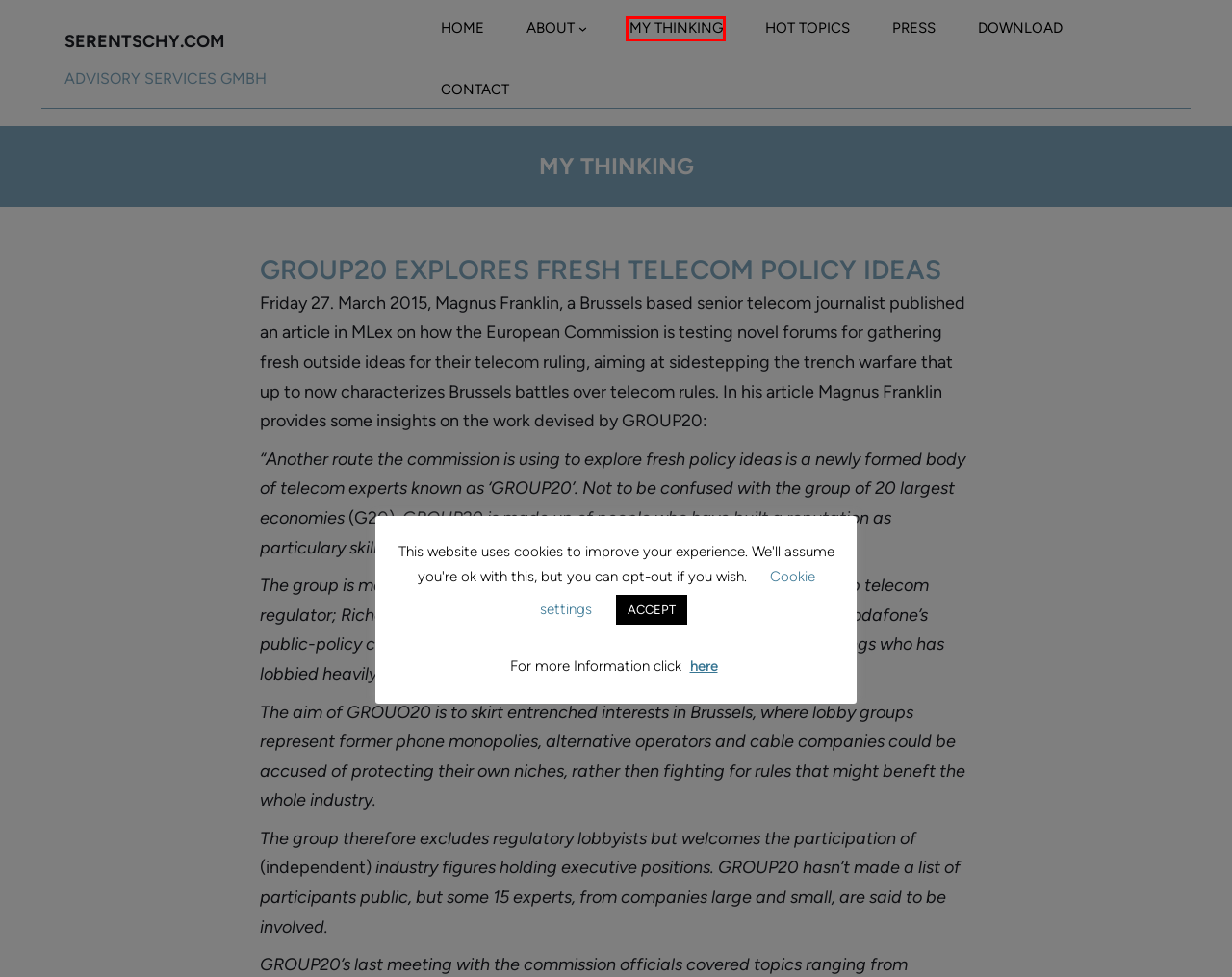You are presented with a screenshot of a webpage that includes a red bounding box around an element. Determine which webpage description best matches the page that results from clicking the element within the red bounding box. Here are the candidates:
A. my thinking – Serentschy Advisory Services
B. contact – Serentschy Advisory Services
C. press – Serentschy Advisory Services
D. Serentschy Advisory Services – Advisory Services GmbH
E. Terms & Privacy – Serentschy Advisory Services
F. Cookie Policy – Serentschy Advisory Services
G. Georg Serentschy – Serentschy Advisory Services
H. download – Serentschy Advisory Services

A